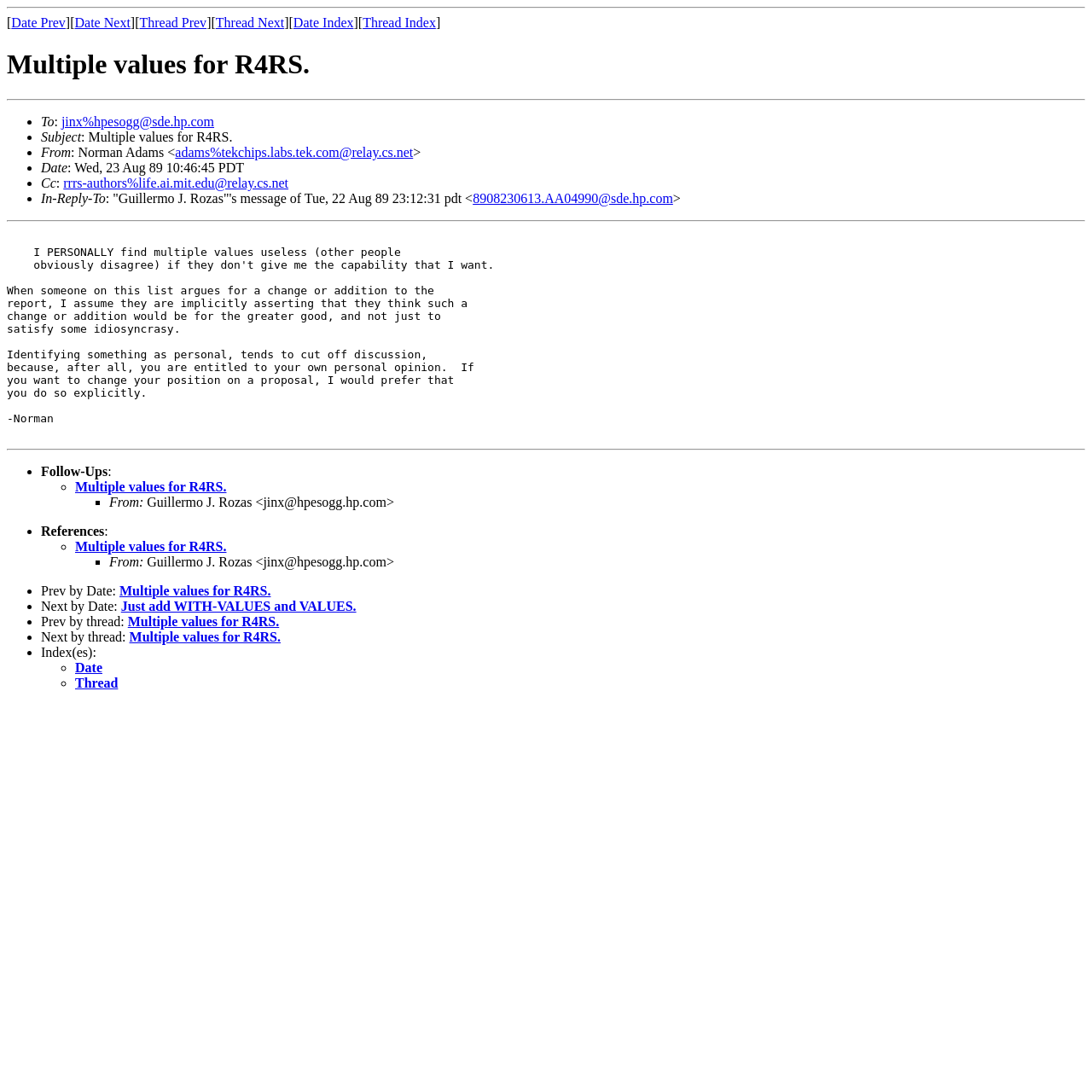Summarize the webpage comprehensively, mentioning all visible components.

This webpage appears to be an archived email thread or discussion forum related to the topic "Multiple values for R4RS." The page is divided into several sections, with a clear hierarchy of elements.

At the top, there is a horizontal separator, followed by a series of links and static text elements, including "Date Prev", "Date Next", "Thread Prev", and "Thread Next". These links are positioned horizontally, with the "Date Prev" link at the far left and the "Thread Next" link at the far right.

Below this section, there is a heading element with the title "Multiple values for R4RS." This is followed by another horizontal separator.

The main content of the page is organized into a list of items, each marked with a bullet point (•) or other list marker. Each item typically consists of a label, such as "To", "Subject", "From", or "Date", followed by a corresponding value or text. Some of these values are links, while others are plain text.

The list items are grouped into several sections, separated by horizontal separators. The first section appears to be related to the email thread, with items such as "To", "Subject", "From", and "Date". The second section is labeled "Follow-Ups", and contains links to related topics. The third section is labeled "References", and contains more links and text.

Further down the page, there are additional sections labeled "Prev by Date", "Next by Date", "Prev by thread", and "Next by thread", each containing links to related topics. The final section is labeled "Index(es):", and contains links to "Date" and "Thread" indices.

Throughout the page, the layout is clean and organized, with clear headings and concise text. The use of list markers and separators helps to visually distinguish between different sections and items.